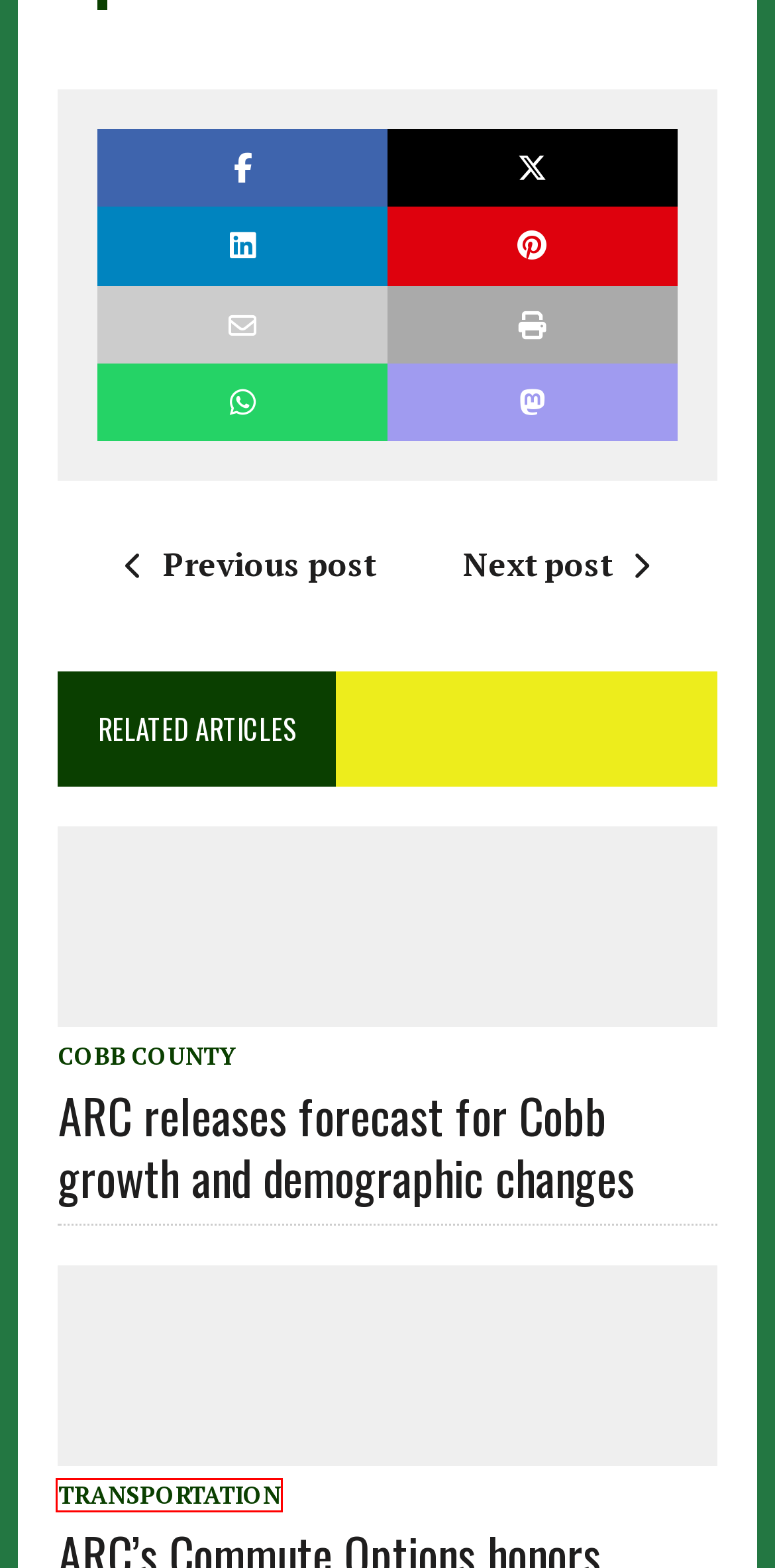You are provided with a screenshot of a webpage containing a red rectangle bounding box. Identify the webpage description that best matches the new webpage after the element in the bounding box is clicked. Here are the potential descriptions:
A. Kennesaw’s Day with Santa canceled; recreation center may be completed early - Cobb Courier
B. Transportation Archives - Cobb Courier
C. ARC releases forecast for Cobb growth and demographic changes - Cobb Courier
D. ARC's Commute Options honors Powder Springs with "Changemaker" award - Cobb Courier
E. Cobb County Sheriff's race between Owens and Warren: a look at the precincts - Cobb Courier
F. Larry Felton Johnson, Author at Cobb Courier
G. About - Cobb Courier
H. Smyrna Archives - Cobb Courier

B